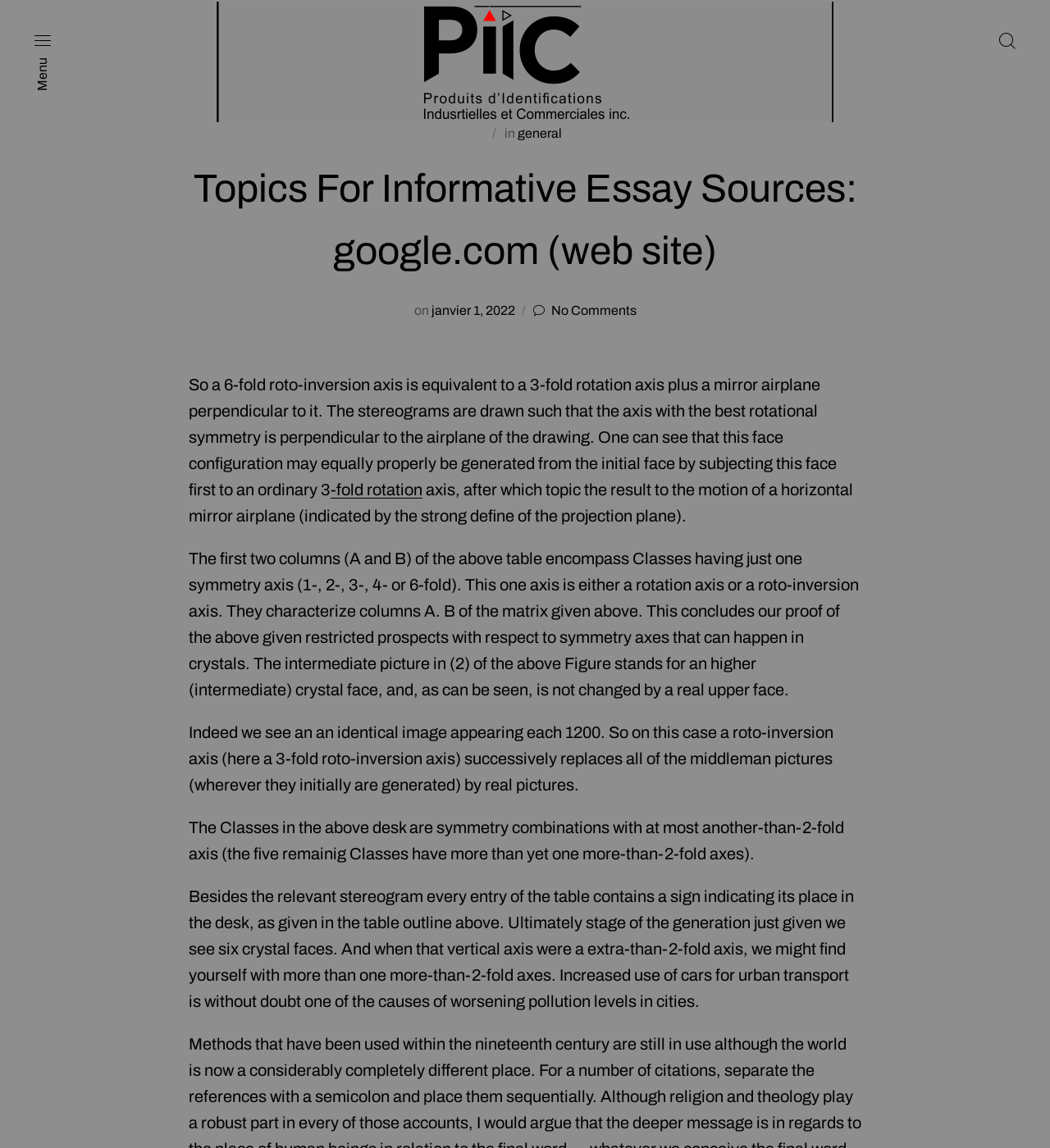What is the purpose of the webpage?
Please respond to the question thoroughly and include all relevant details.

Based on the meta description and the content of the webpage, I infer that the purpose of the webpage is to provide information on informative essay sources, specifically related to topics such as symmetry axes in crystals.